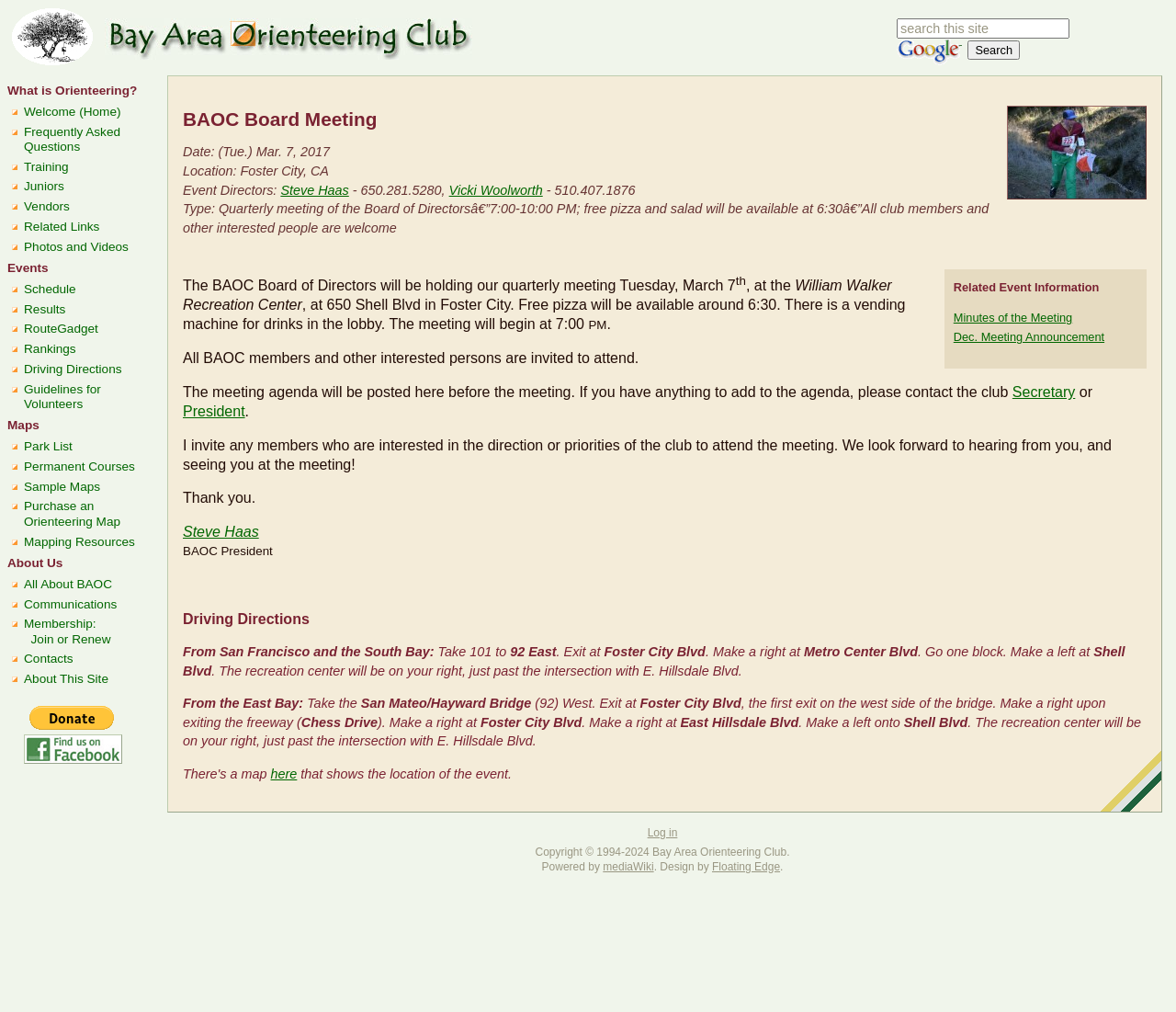Show the bounding box coordinates of the region that should be clicked to follow the instruction: "View Schedule."

[0.006, 0.279, 0.138, 0.294]